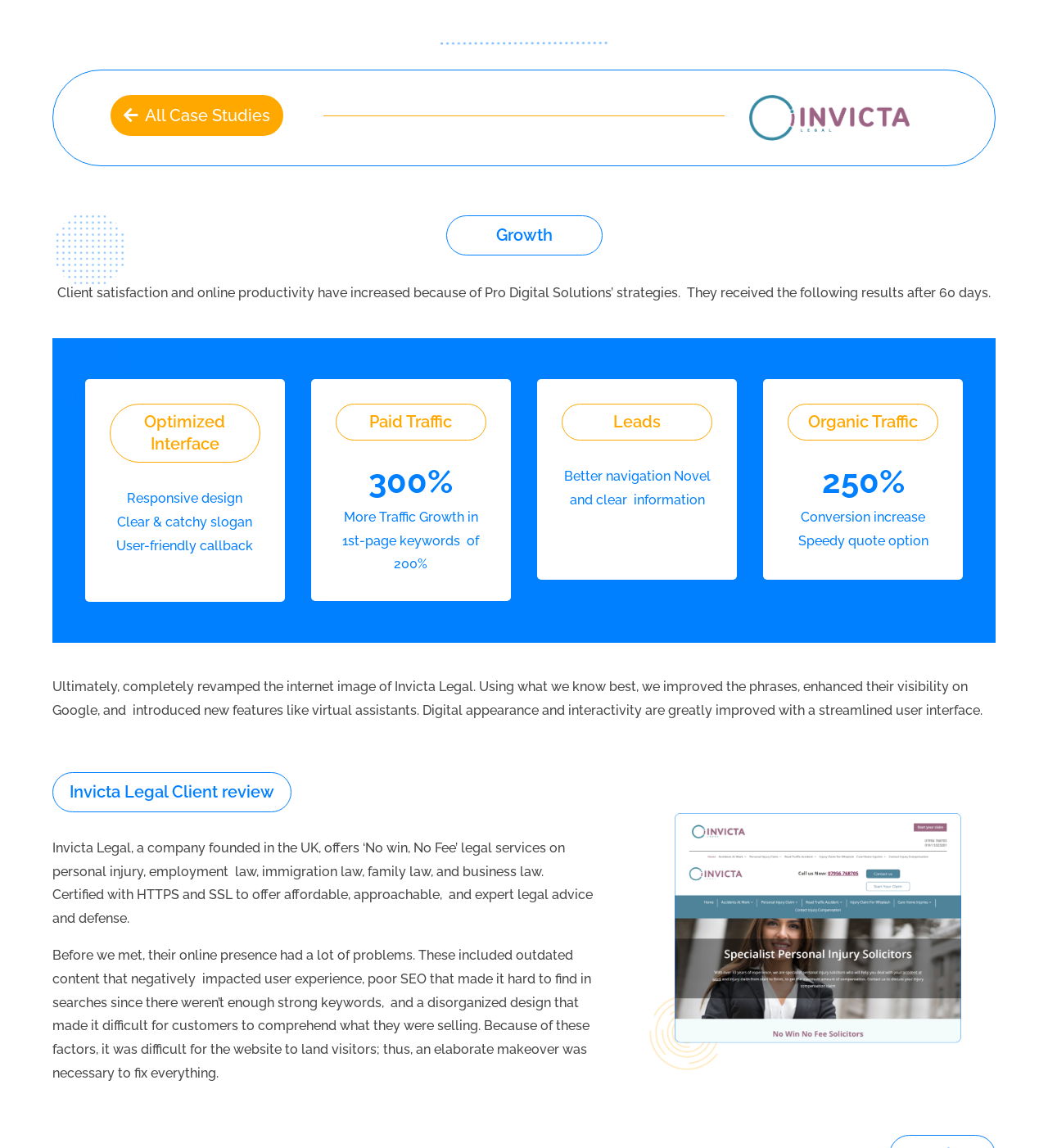Please provide the bounding box coordinates in the format (top-left x, top-left y, bottom-right x, bottom-right y). Remember, all values are floating point numbers between 0 and 1. What is the bounding box coordinate of the region described as: All Case Studies

[0.105, 0.083, 0.27, 0.118]